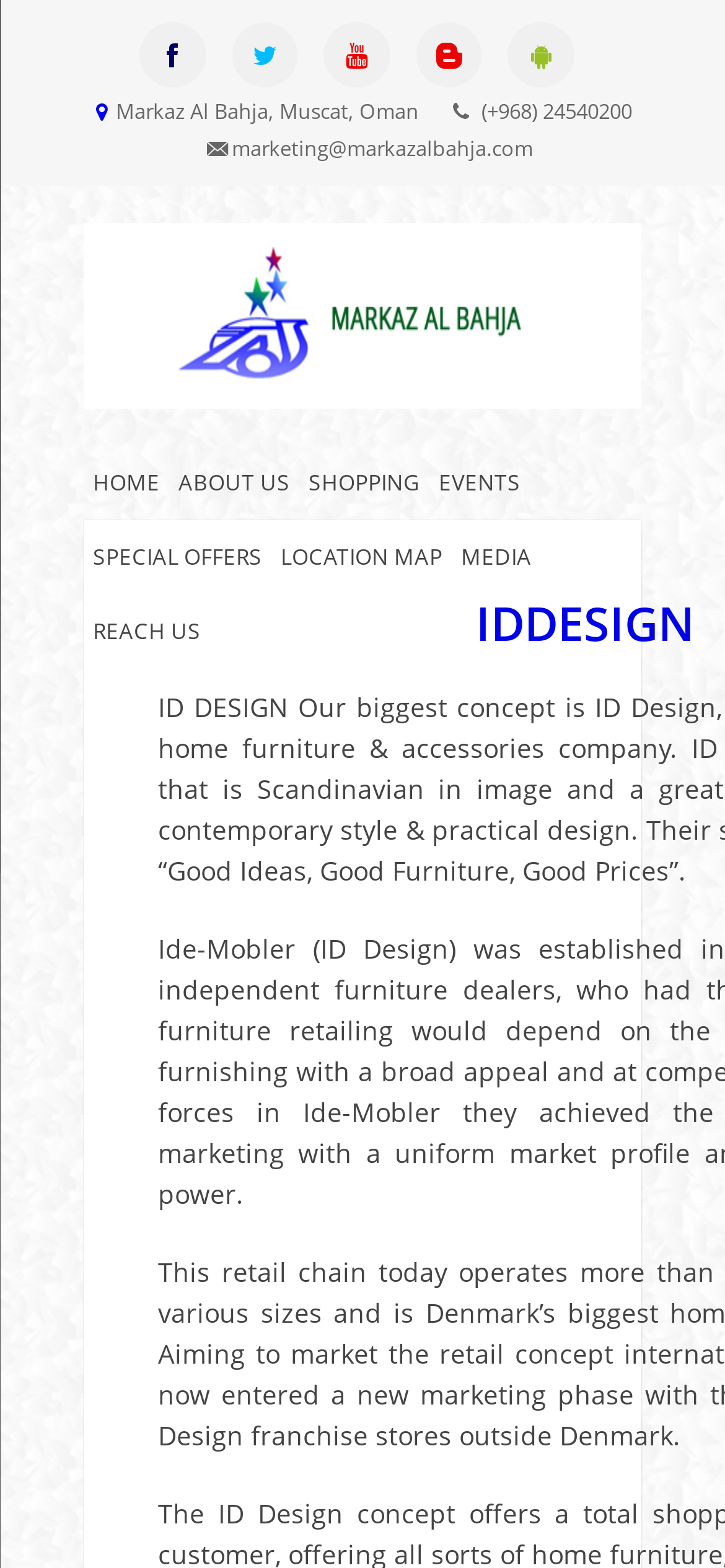Show me the bounding box coordinates of the clickable region to achieve the task as per the instruction: "contact the marketing department".

[0.32, 0.085, 0.735, 0.103]